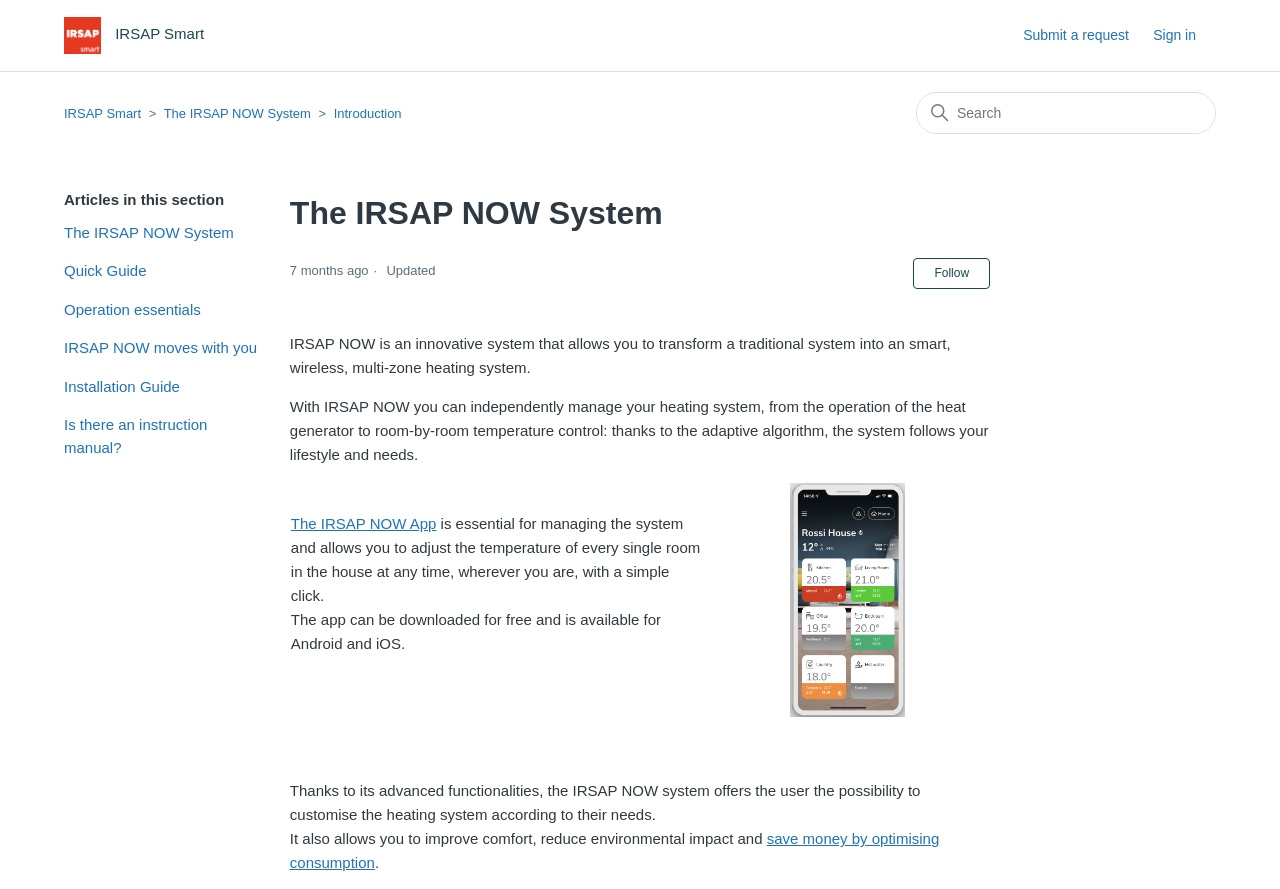Locate the bounding box coordinates of the element I should click to achieve the following instruction: "Sign in".

[0.901, 0.028, 0.95, 0.052]